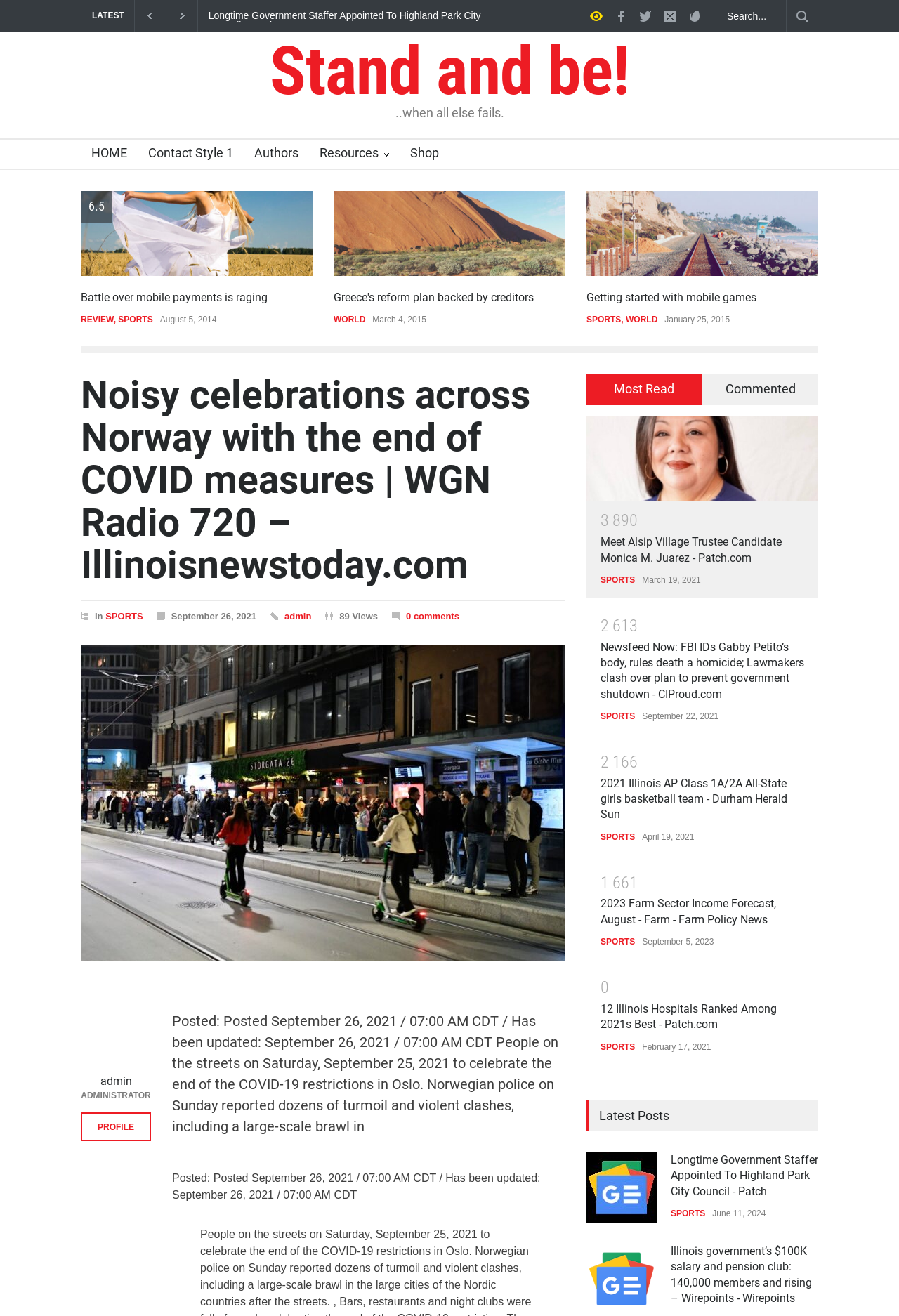Carefully observe the image and respond to the question with a detailed answer:
What is the purpose of the 'Search...' textbox?

The 'Search...' textbox is likely intended for users to search for specific content or keywords within the website, allowing them to quickly find relevant news articles or information.